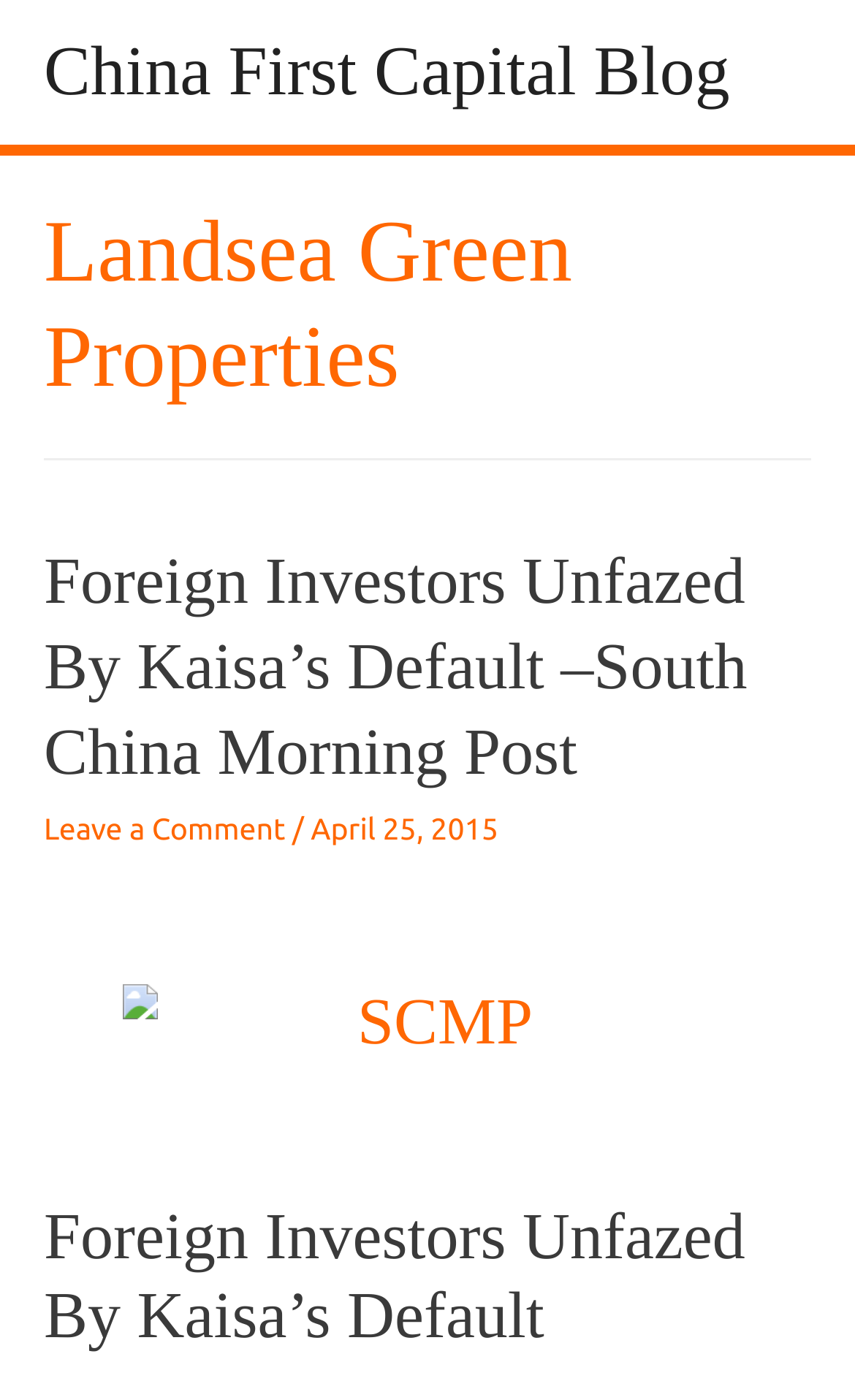Extract the primary headline from the webpage and present its text.

Landsea Green Properties